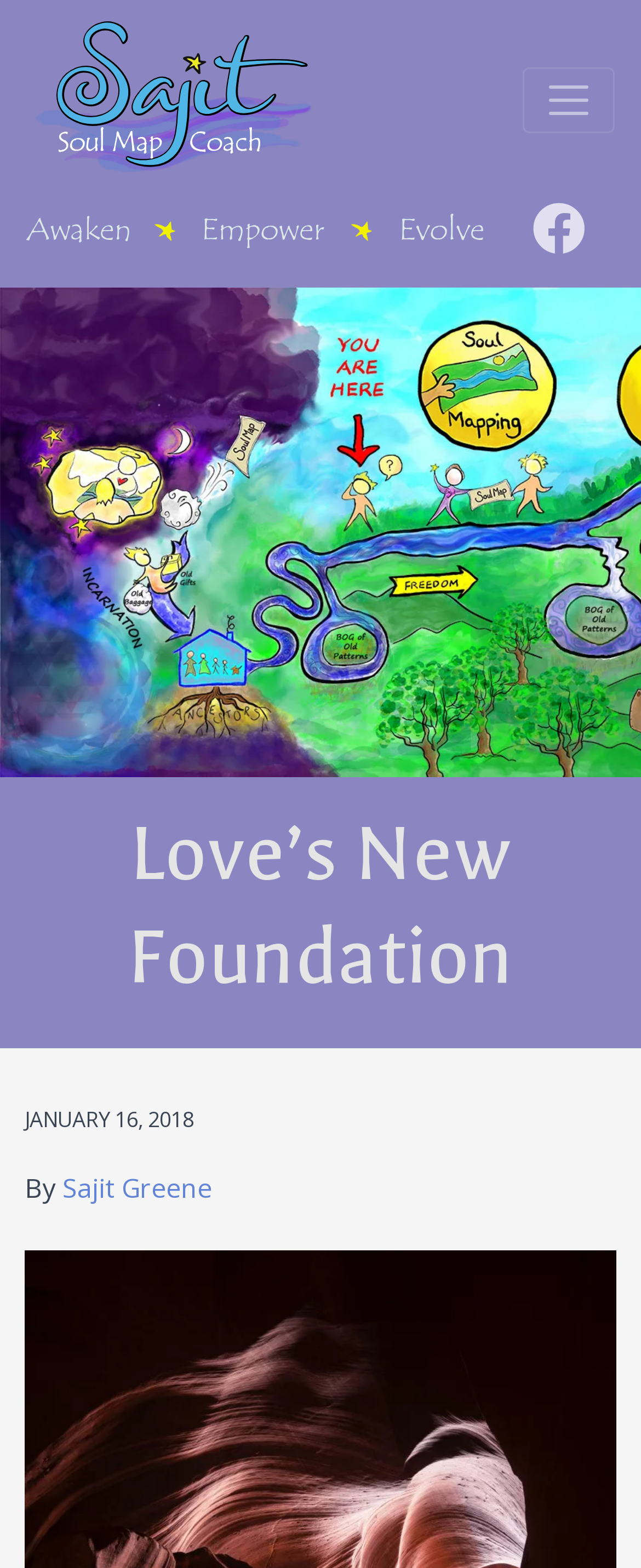What is the date of the article?
Identify the answer in the screenshot and reply with a single word or phrase.

JANUARY 16, 2018